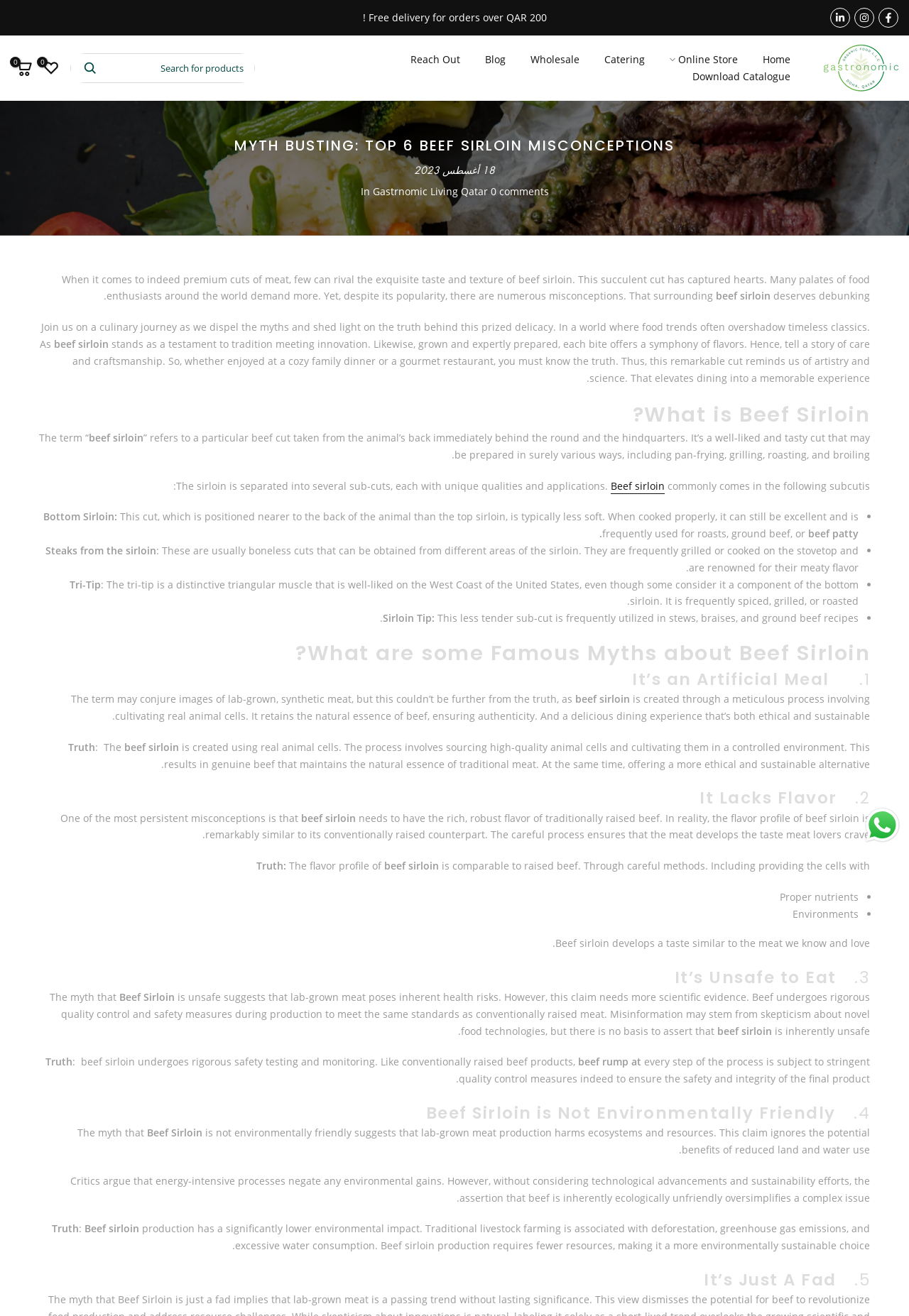Locate the coordinates of the bounding box for the clickable region that fulfills this instruction: "Download Catalogue".

[0.748, 0.052, 0.883, 0.065]